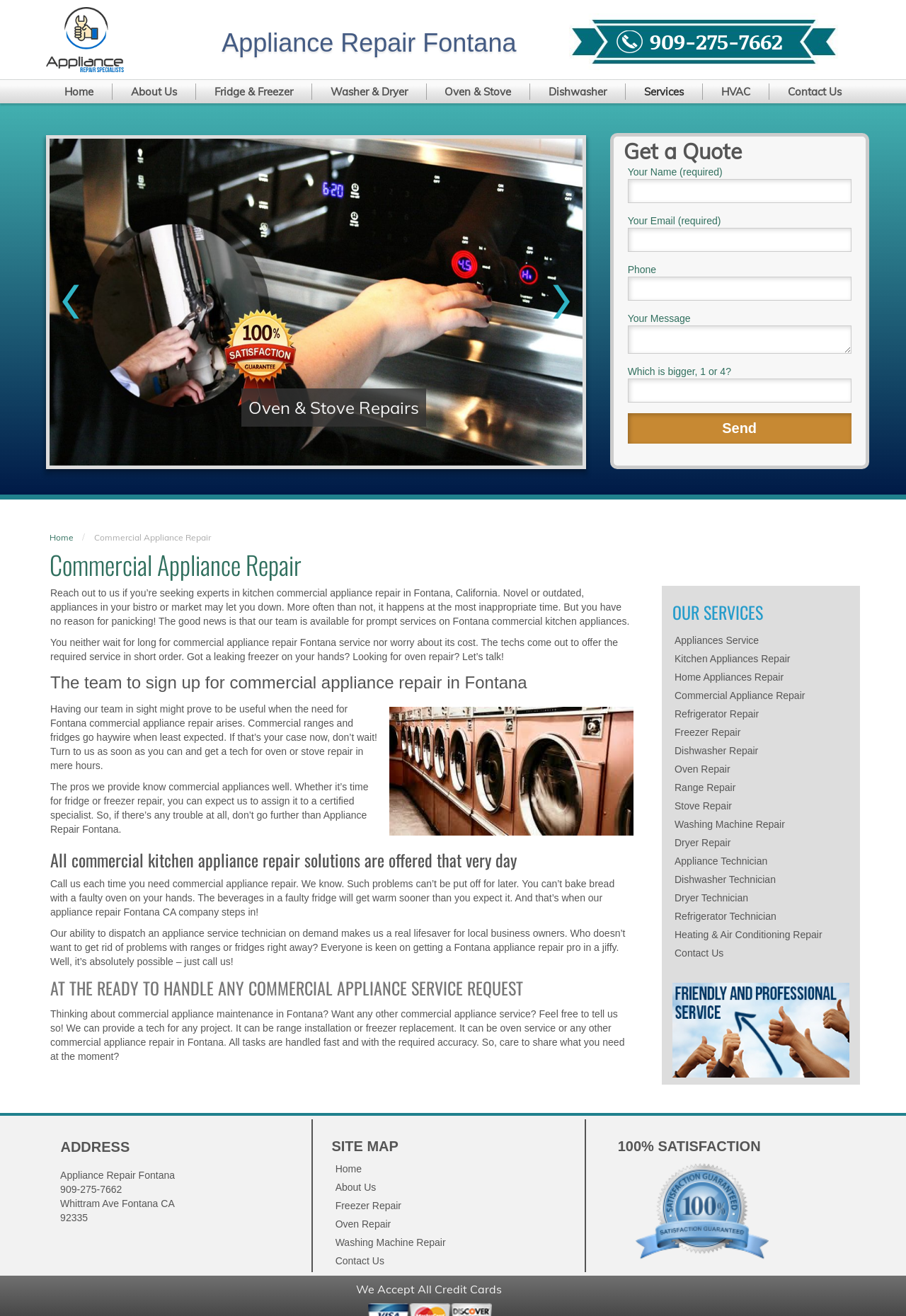Identify the headline of the webpage and generate its text content.

Commercial Appliance Repair